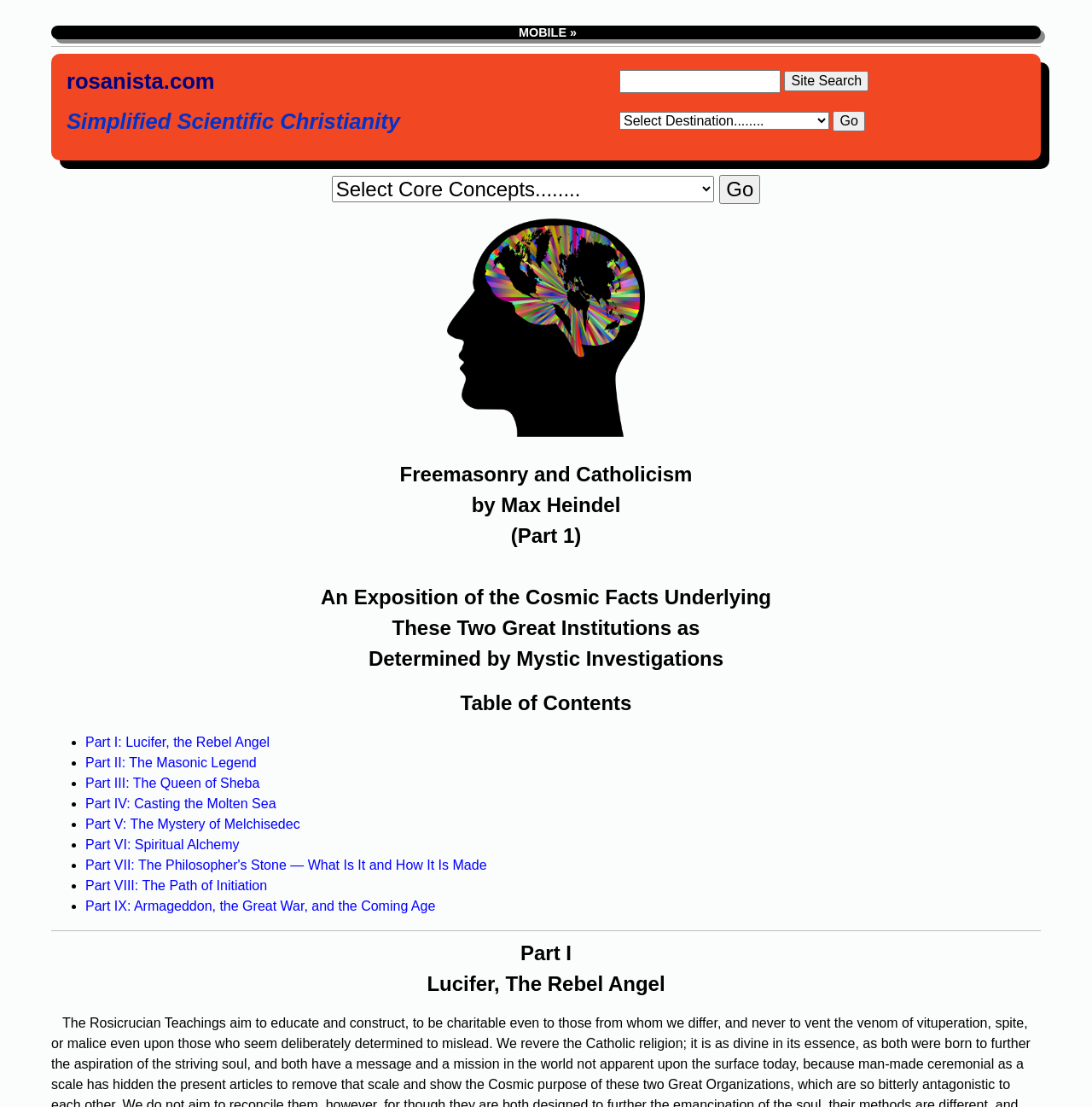Please find the bounding box coordinates for the clickable element needed to perform this instruction: "Go to Part I: Lucifer, the Rebel Angel".

[0.078, 0.664, 0.247, 0.677]